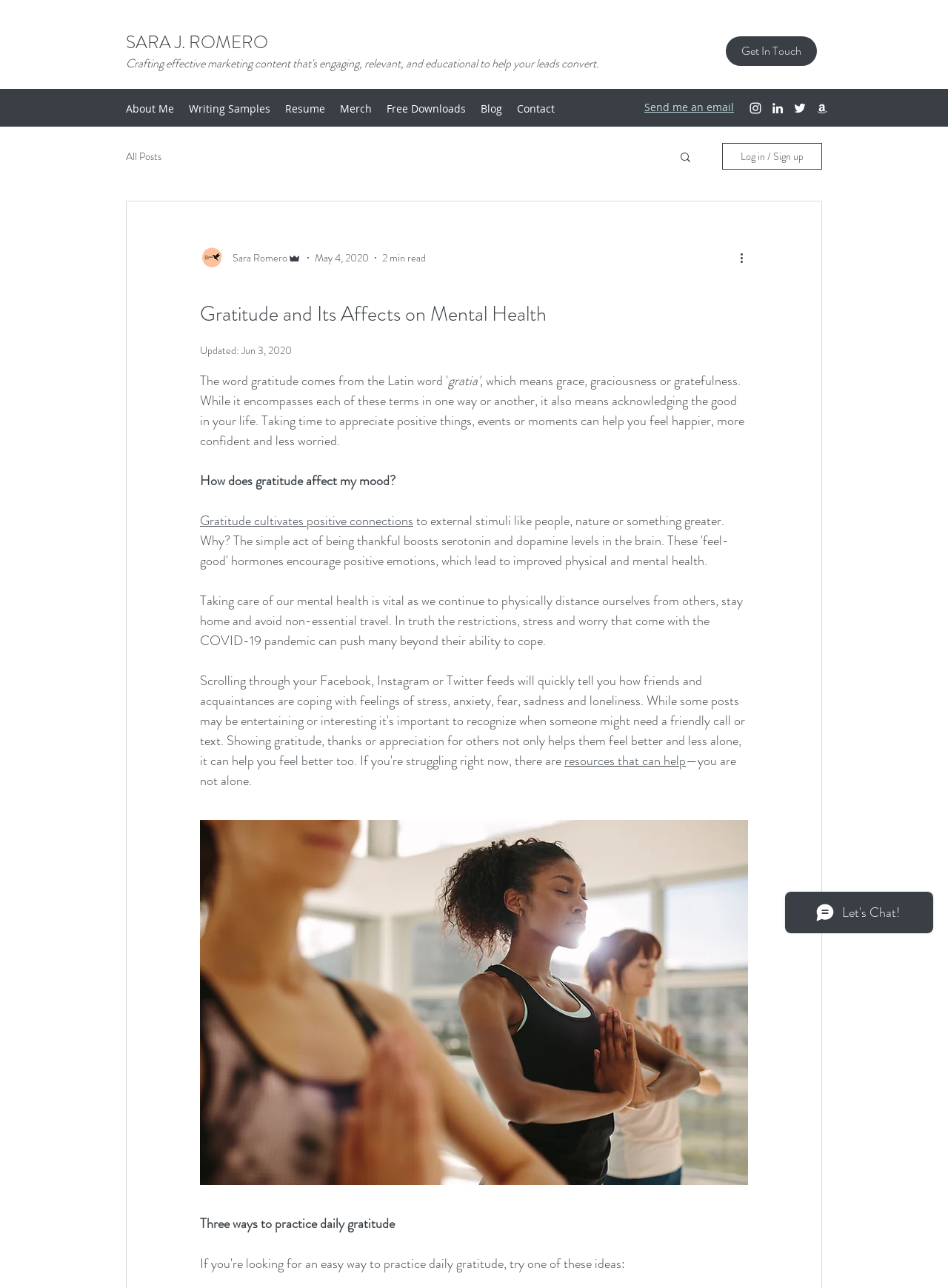Given the element description "Log in / Sign up" in the screenshot, predict the bounding box coordinates of that UI element.

[0.762, 0.111, 0.867, 0.132]